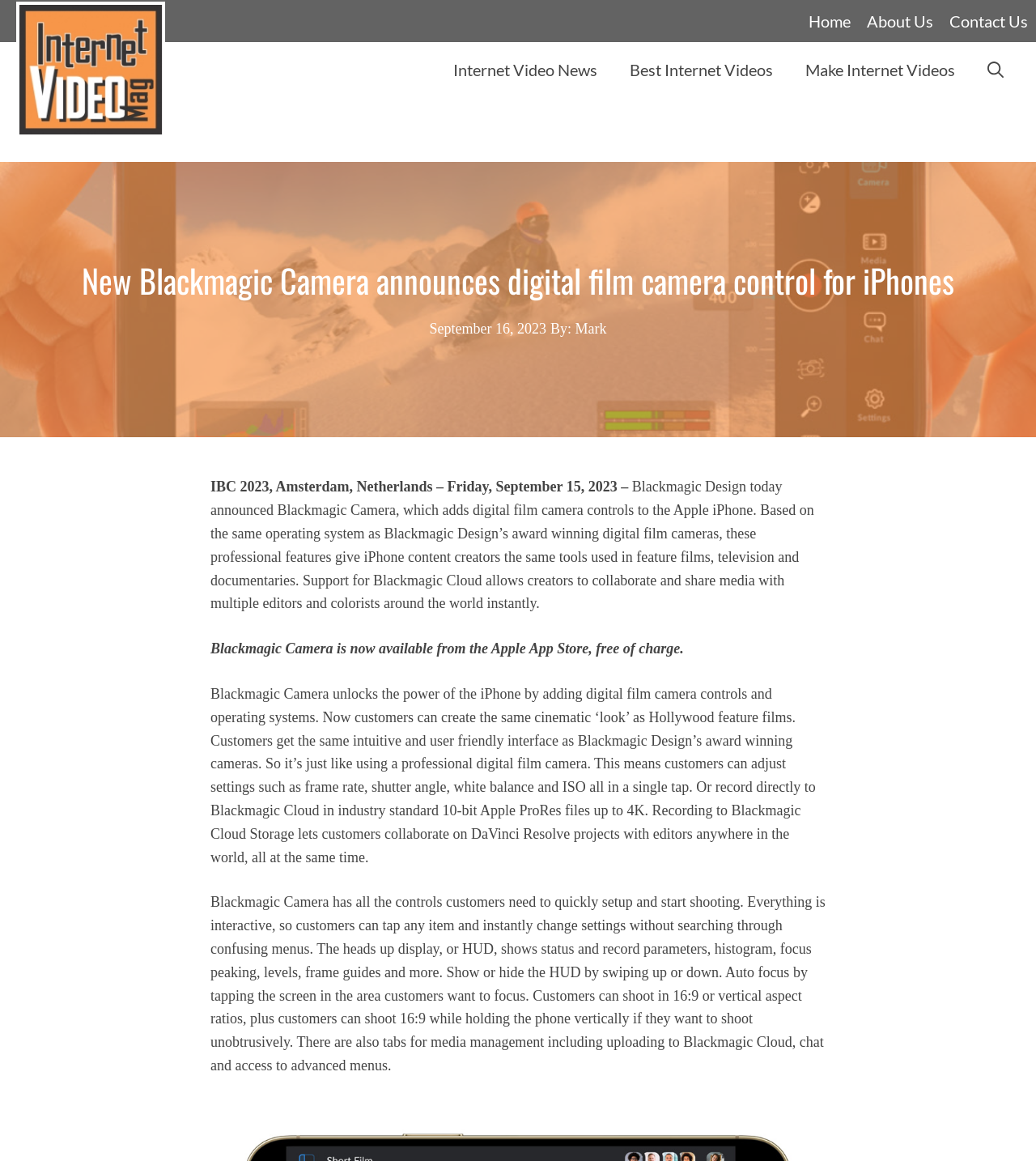Please identify the coordinates of the bounding box that should be clicked to fulfill this instruction: "Read Internet Video Mag".

[0.016, 0.052, 0.159, 0.066]